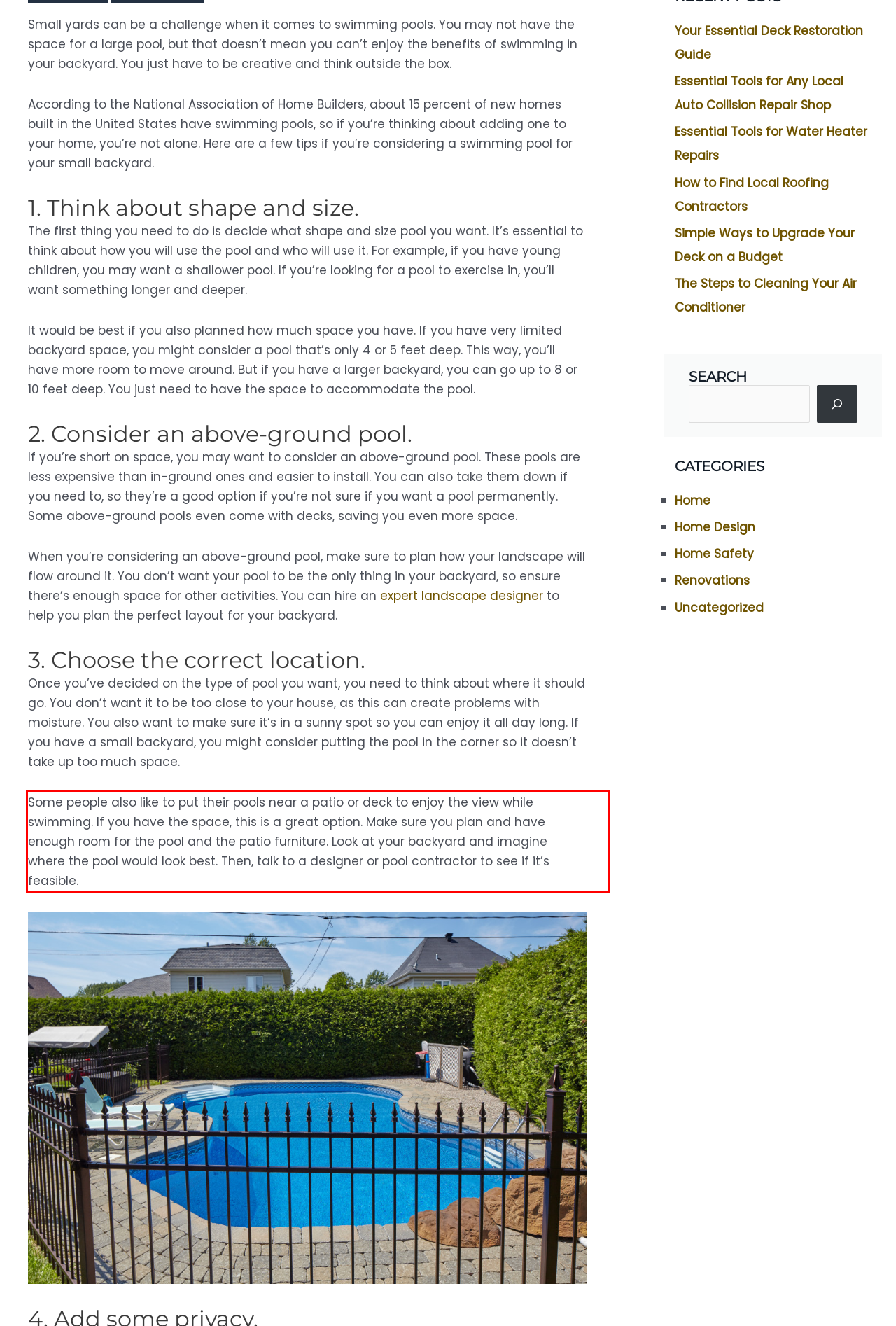You are presented with a webpage screenshot featuring a red bounding box. Perform OCR on the text inside the red bounding box and extract the content.

Some people also like to put their pools near a patio or deck to enjoy the view while swimming. If you have the space, this is a great option. Make sure you plan and have enough room for the pool and the patio furniture. Look at your backyard and imagine where the pool would look best. Then, talk to a designer or pool contractor to see if it’s feasible.